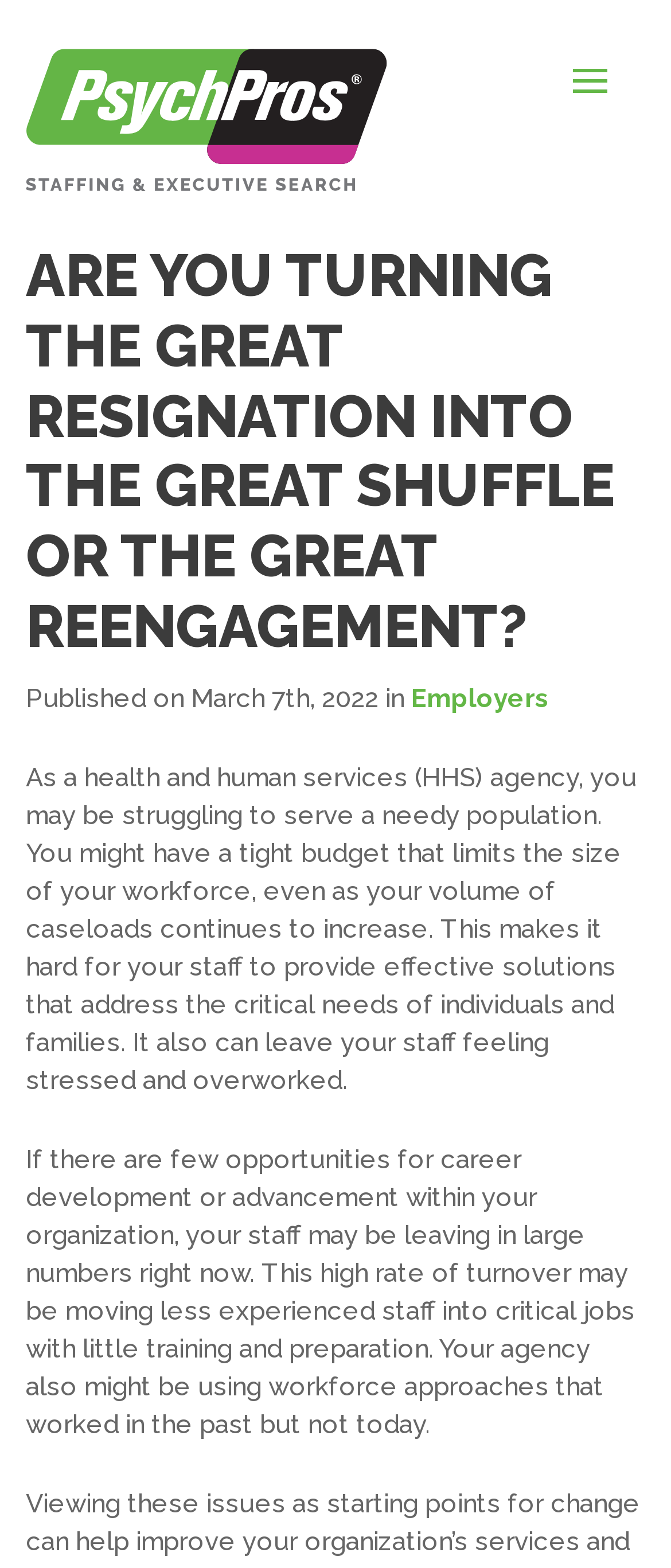What is the category of the article?
Using the picture, provide a one-word or short phrase answer.

Employers